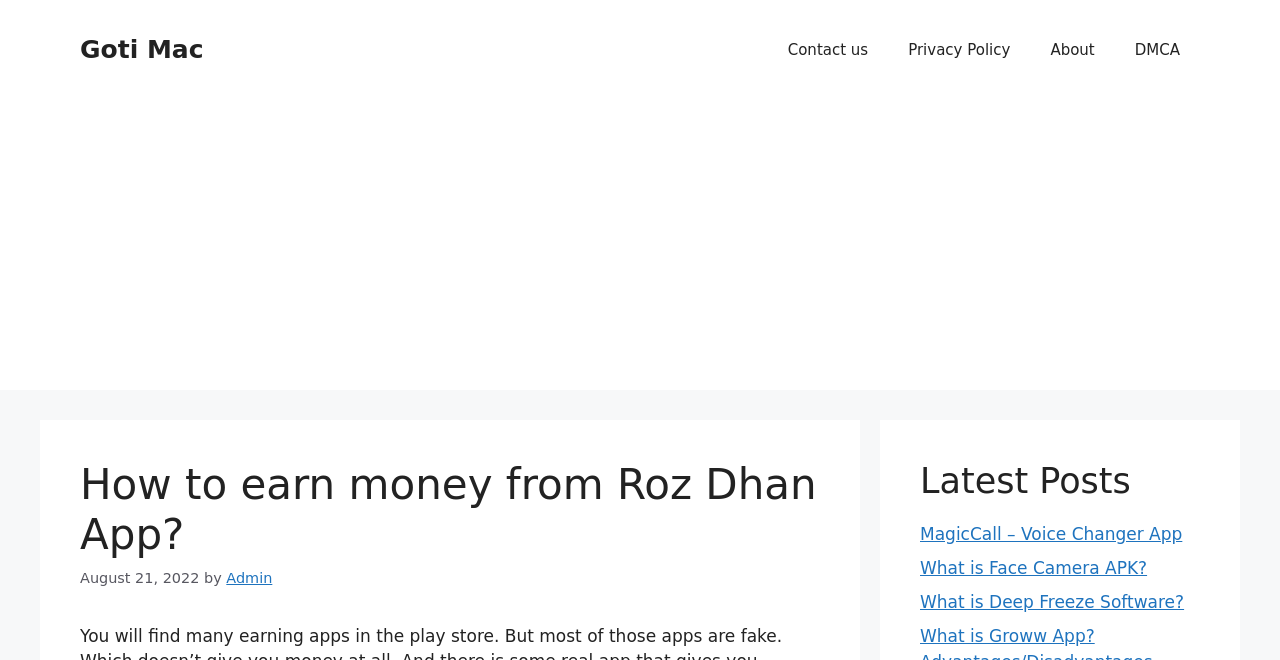Pinpoint the bounding box coordinates of the area that should be clicked to complete the following instruction: "learn about MagicCall – Voice Changer App". The coordinates must be given as four float numbers between 0 and 1, i.e., [left, top, right, bottom].

[0.719, 0.794, 0.924, 0.824]